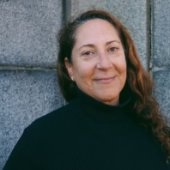What is Chris Kjellson's profession?
Look at the image and answer the question with a single word or phrase.

Social worker